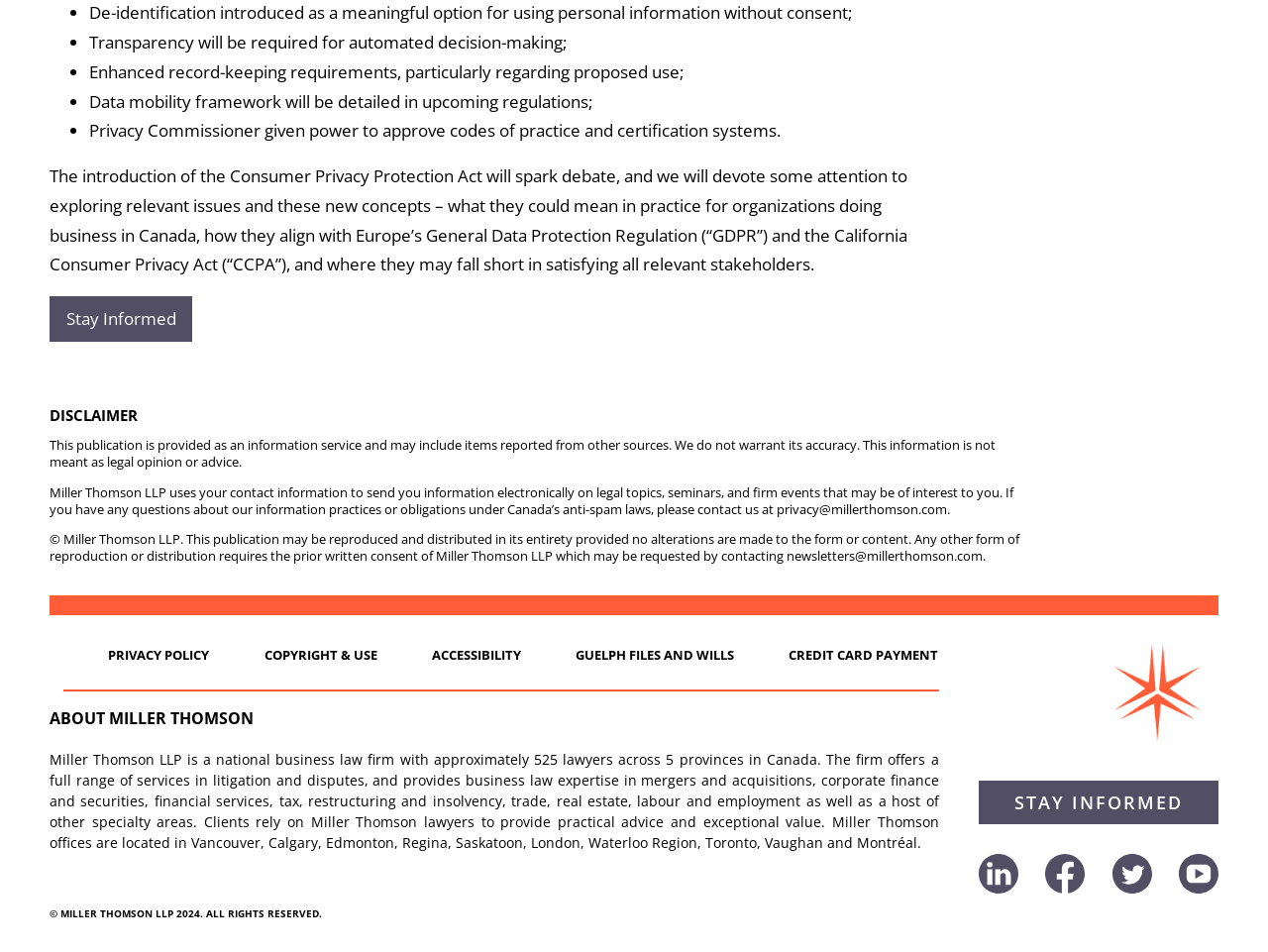Find the UI element described as: "privacy@millerthomson.com" and predict its bounding box coordinates. Ensure the coordinates are four float numbers between 0 and 1, [left, top, right, bottom].

[0.612, 0.525, 0.747, 0.544]